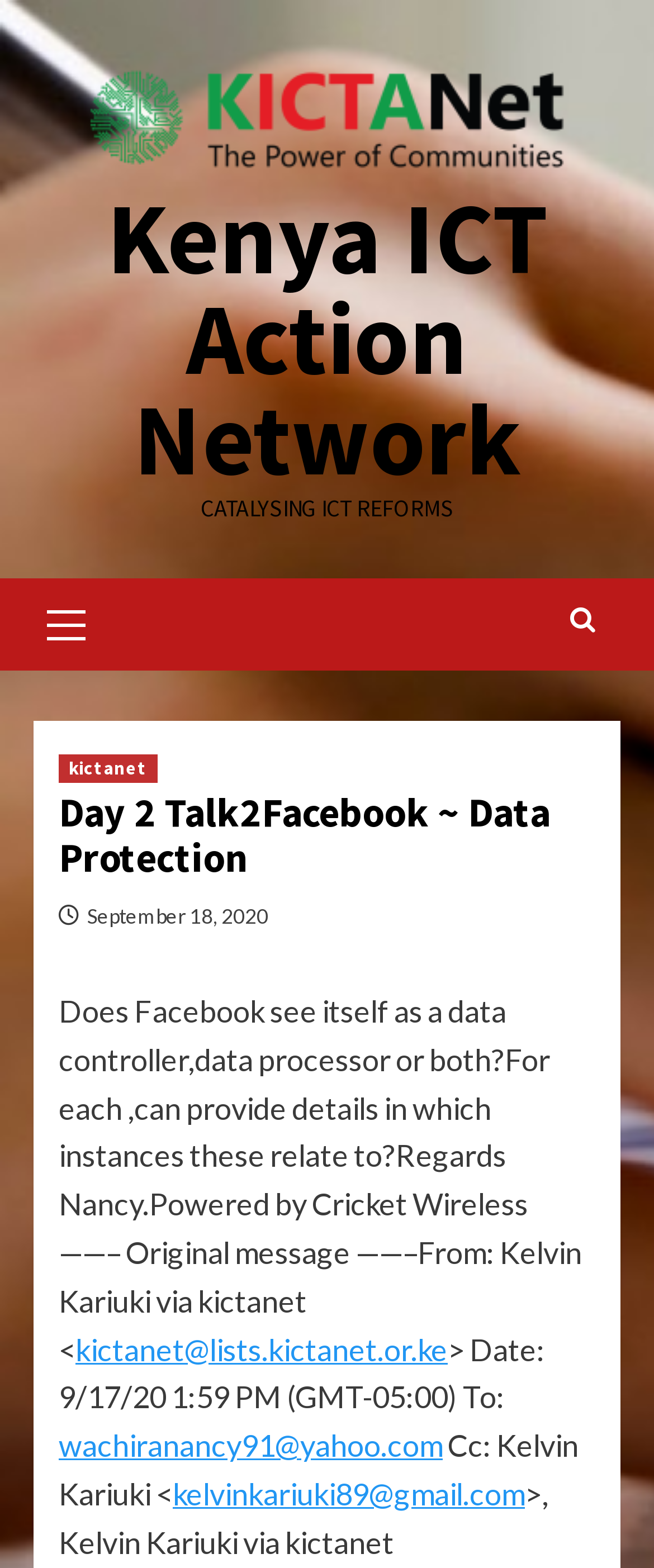Identify the bounding box coordinates of the element that should be clicked to fulfill this task: "Check the email address wachiranancy91@yahoo.com". The coordinates should be provided as four float numbers between 0 and 1, i.e., [left, top, right, bottom].

[0.09, 0.91, 0.677, 0.934]